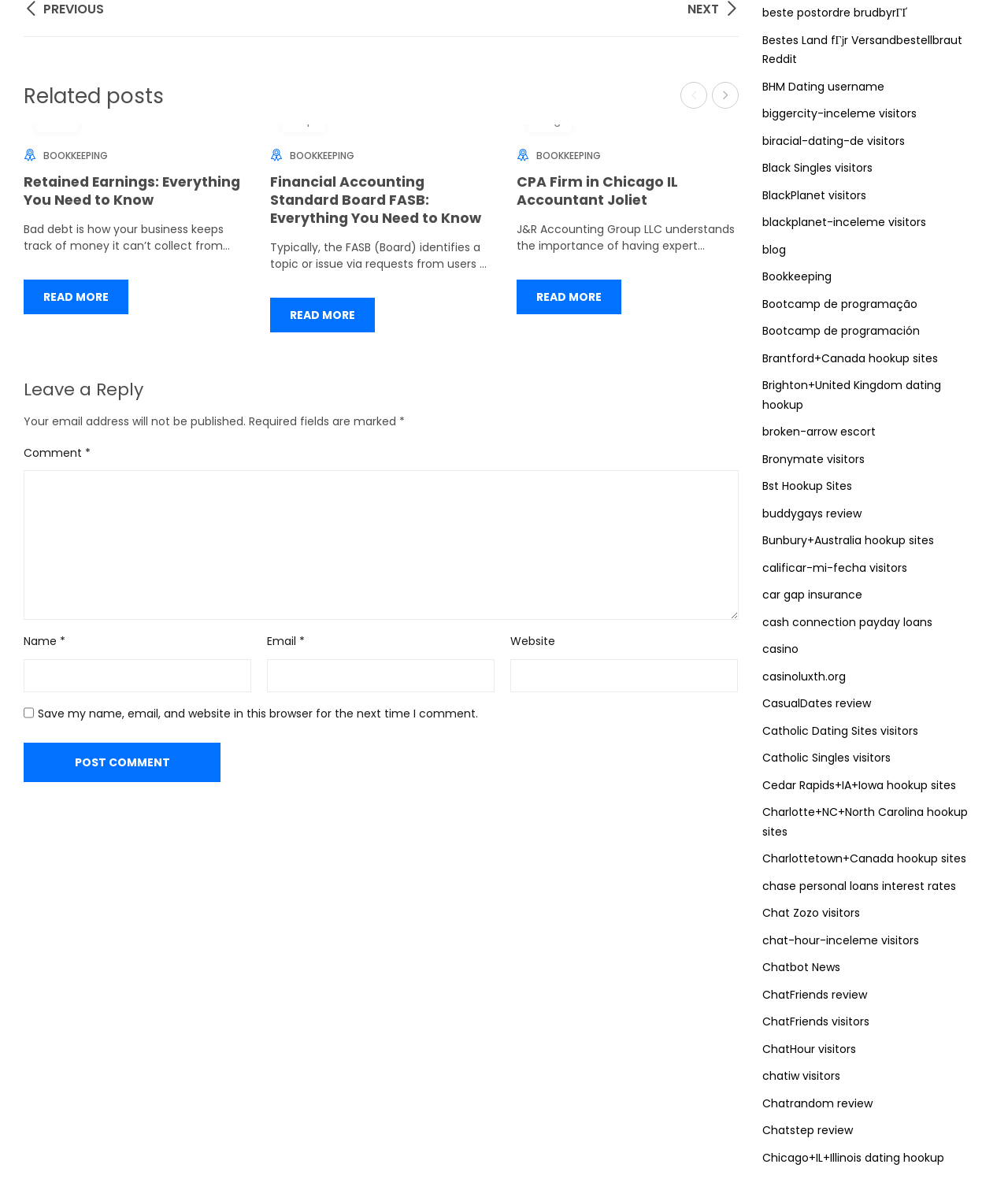Identify the bounding box coordinates of the specific part of the webpage to click to complete this instruction: "Click the 'READ MORE' link".

[0.023, 0.237, 0.127, 0.267]